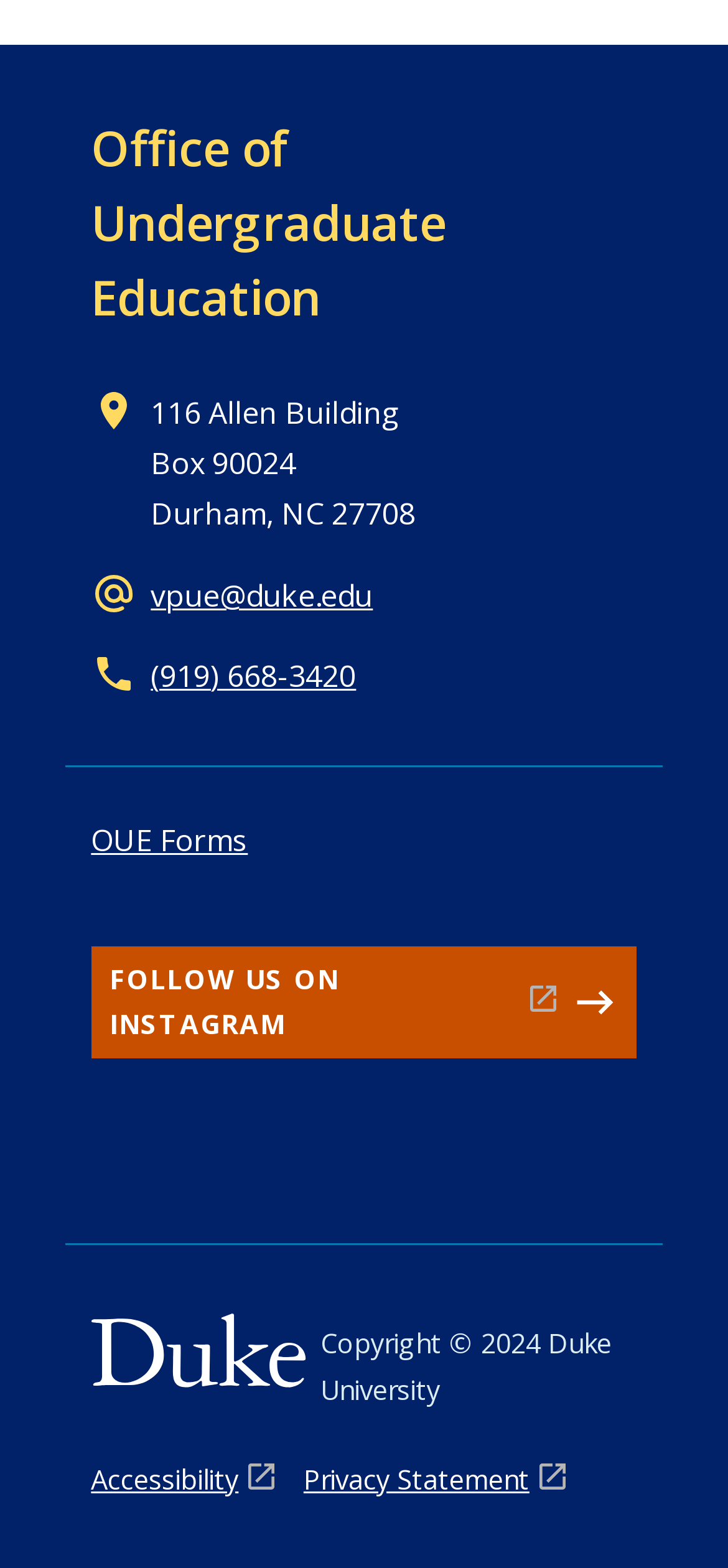How many quick links are available in the footer?
Using the image, give a concise answer in the form of a single word or short phrase.

1